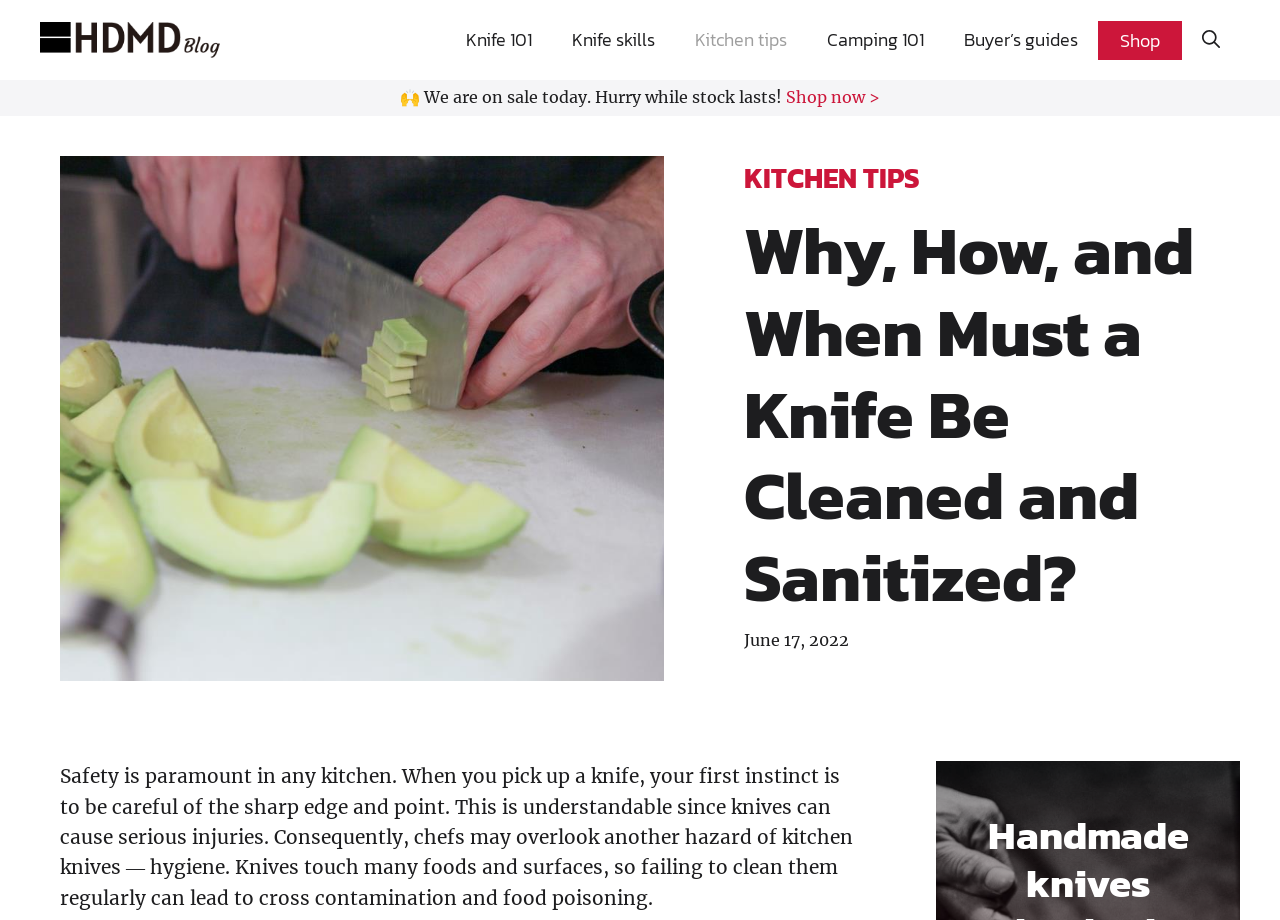What is the sale announcement about?
Please ensure your answer is as detailed and informative as possible.

I found the answer by reading the static text element, which says 'We are on sale today. Hurry while stock lasts!'.